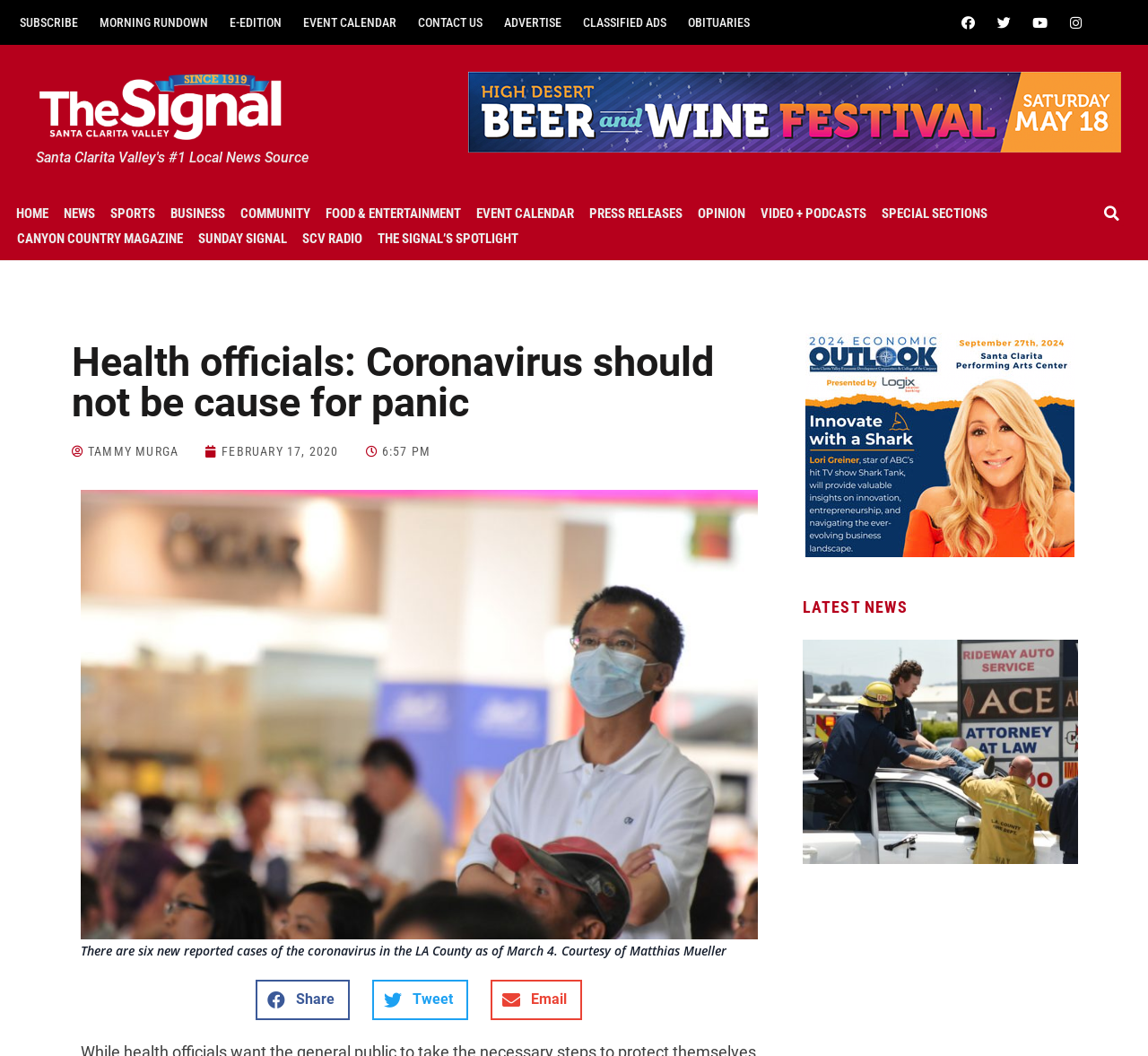Respond to the question below with a single word or phrase:
What is the time of the article?

6:57 PM